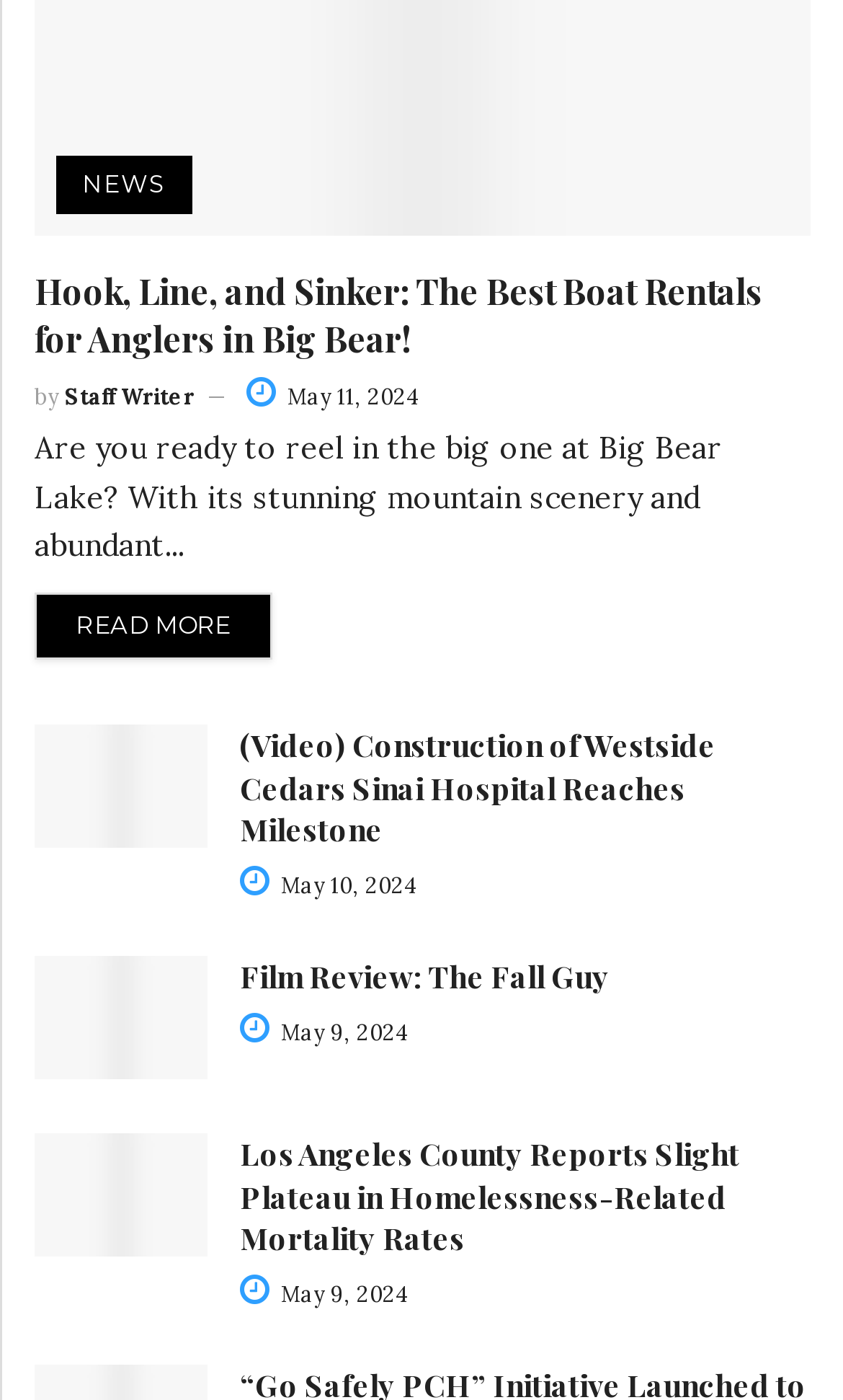Please find the bounding box for the UI element described by: "Read more".

[0.041, 0.423, 0.323, 0.471]